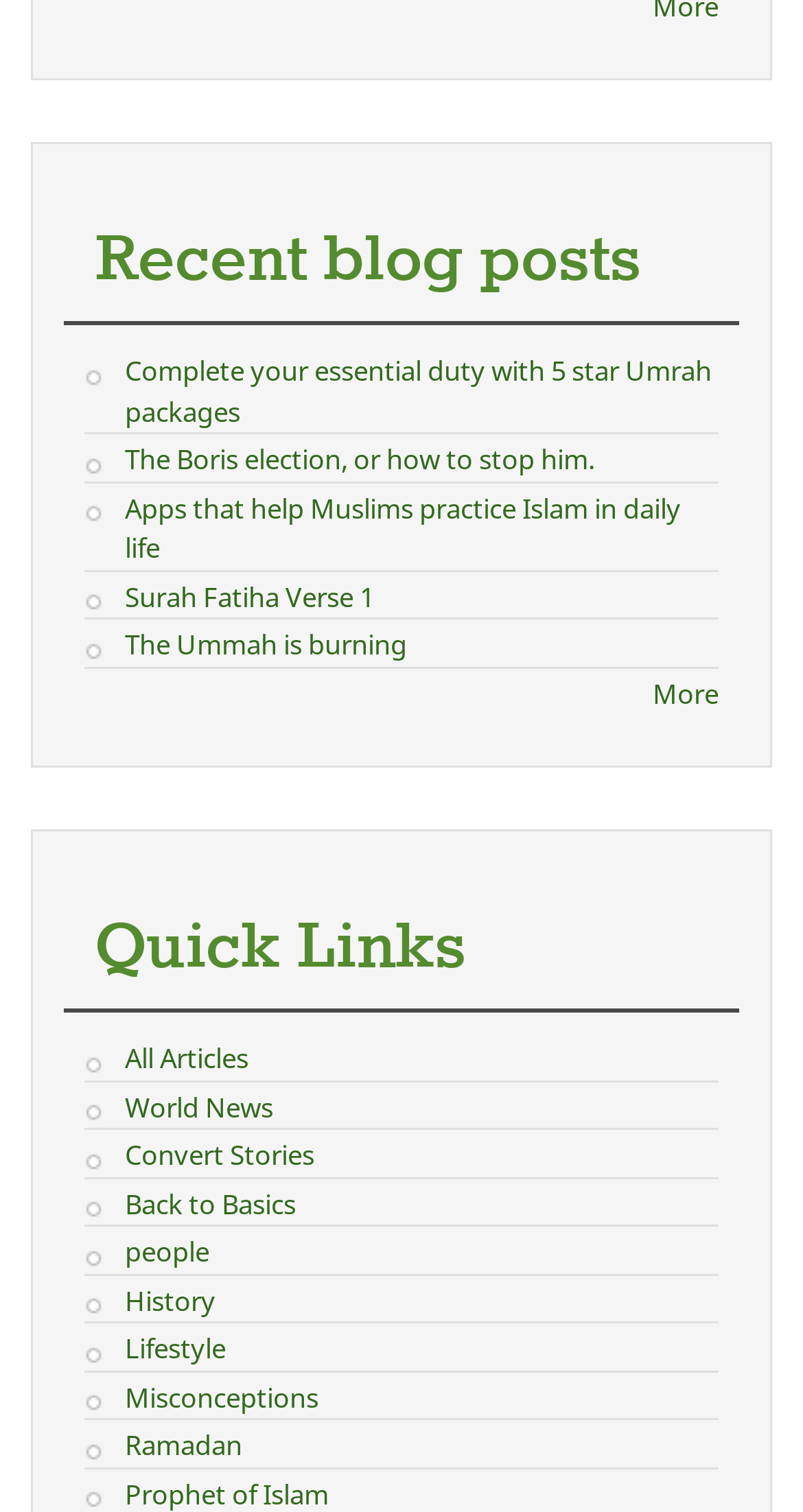Can you specify the bounding box coordinates for the region that should be clicked to fulfill this instruction: "Explore Umrah packages".

[0.155, 0.233, 0.886, 0.284]